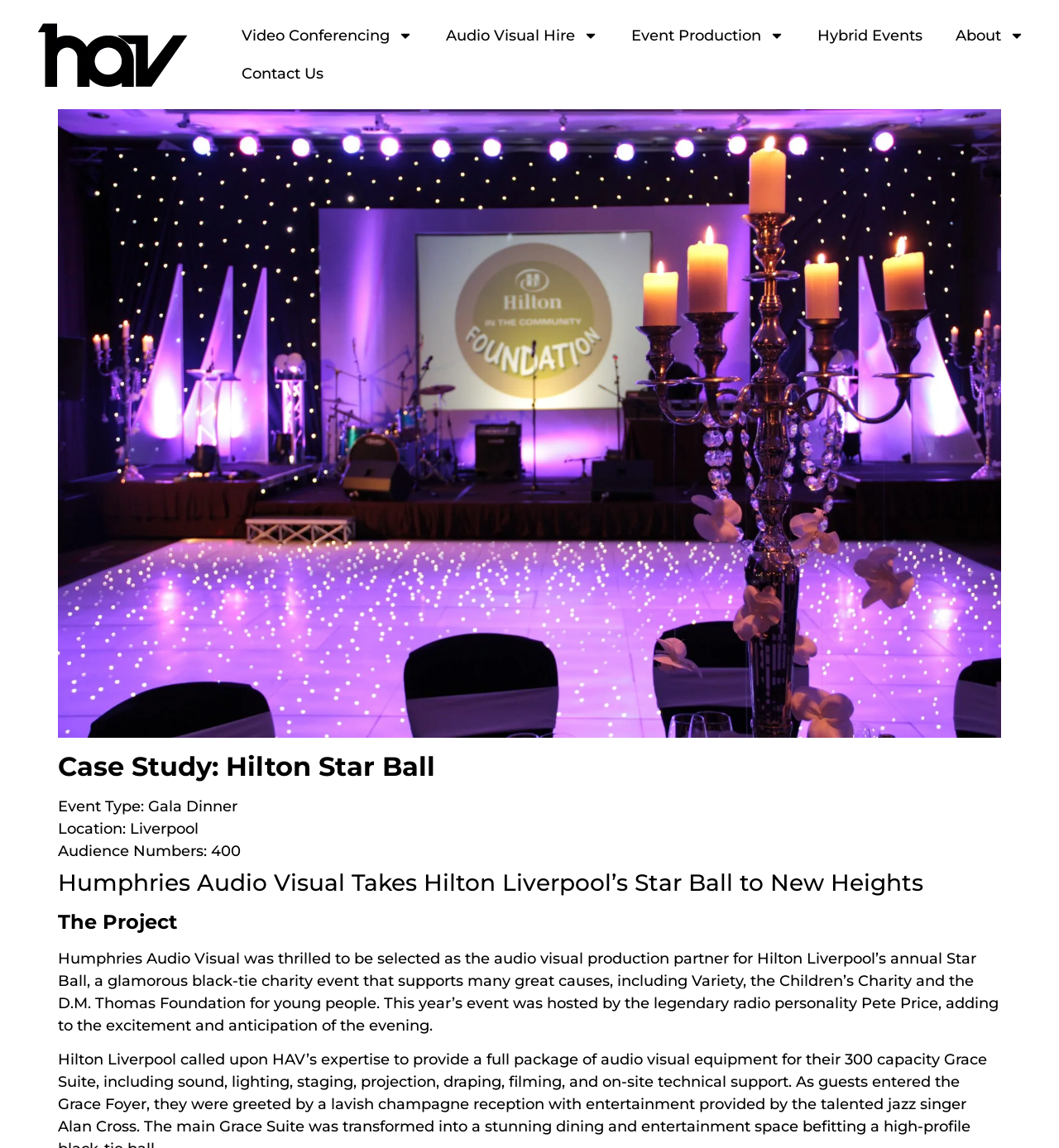Please find the bounding box for the UI component described as follows: "Video Conferencing".

[0.212, 0.014, 0.405, 0.048]